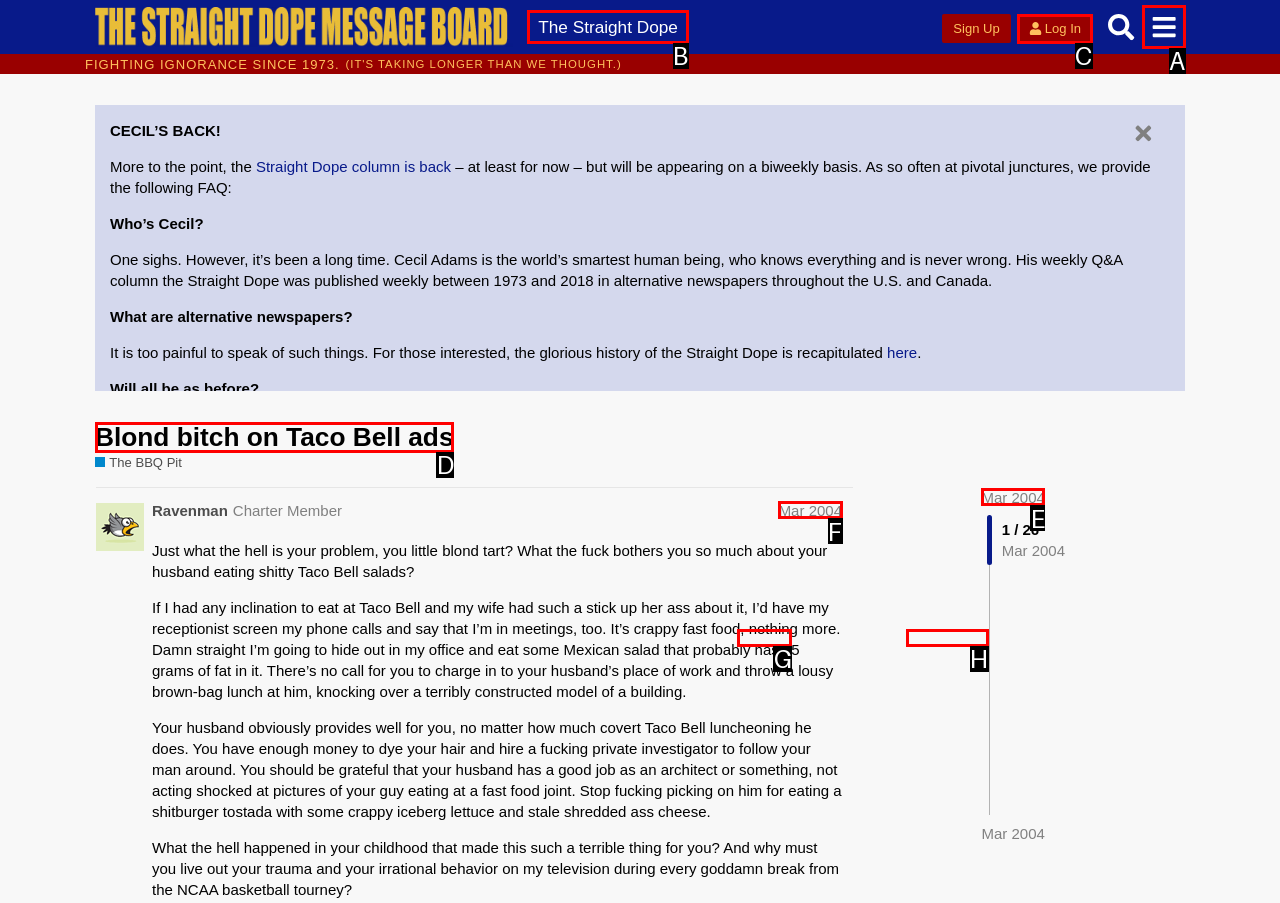Given the description: transom, identify the HTML element that fits best. Respond with the letter of the correct option from the choices.

G